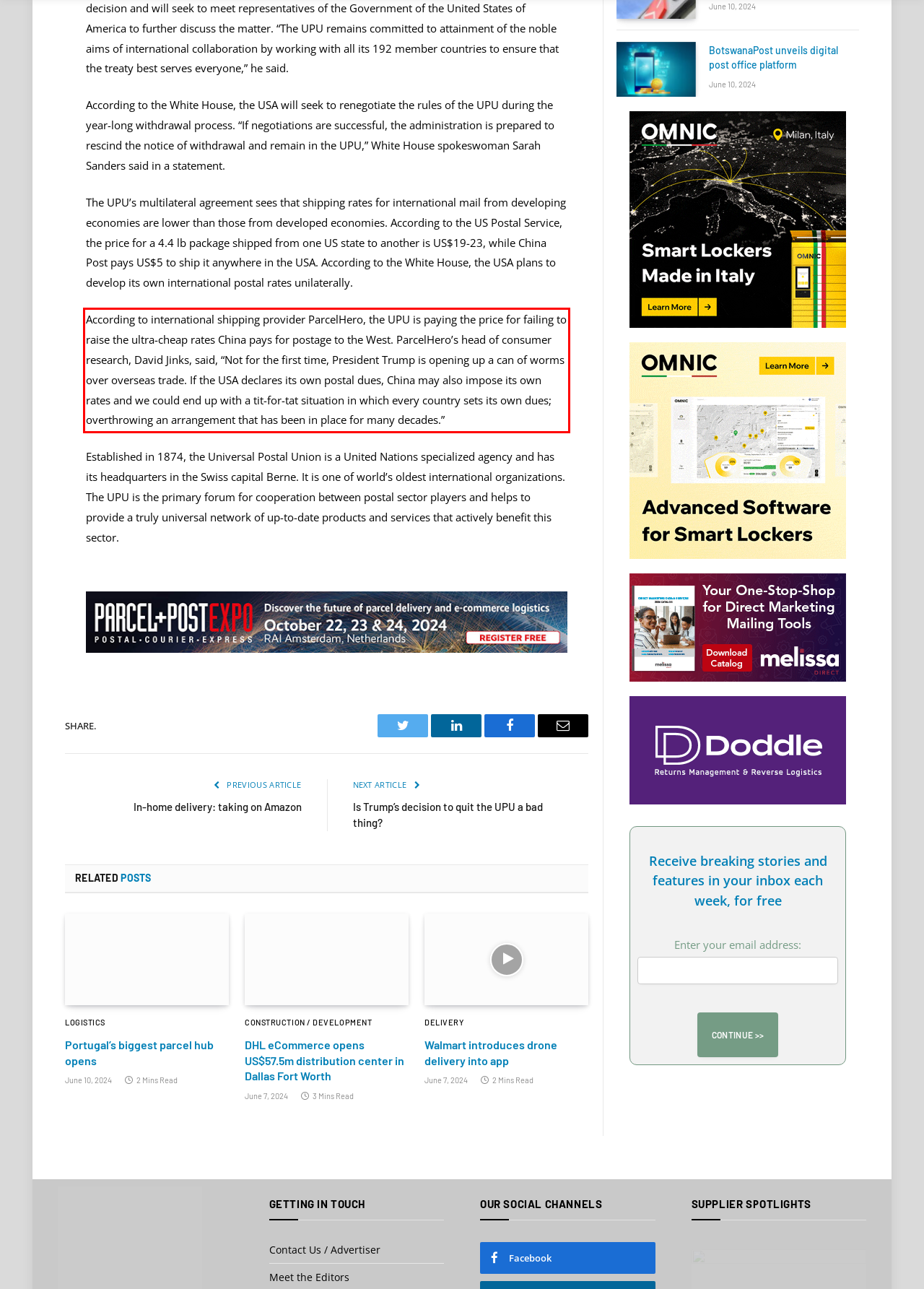Identify the text inside the red bounding box on the provided webpage screenshot by performing OCR.

According to international shipping provider ParcelHero, the UPU is paying the price for failing to raise the ultra-cheap rates China pays for postage to the West. ParcelHero’s head of consumer research, David Jinks, said, “Not for the first time, President Trump is opening up a can of worms over overseas trade. If the USA declares its own postal dues, China may also impose its own rates and we could end up with a tit-for-tat situation in which every country sets its own dues; overthrowing an arrangement that has been in place for many decades.”